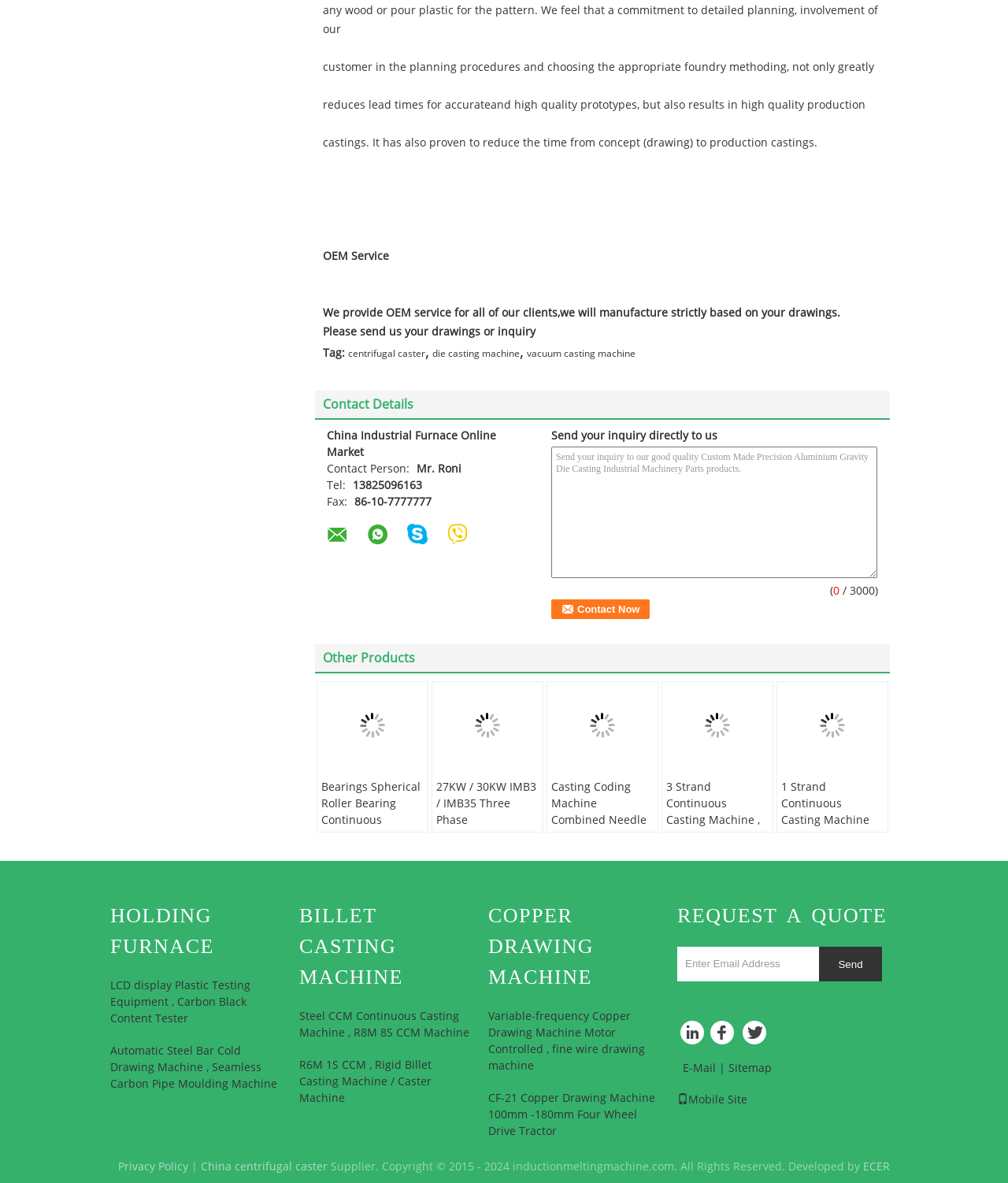What is the purpose of the centrifugal caster?
Using the visual information, respond with a single word or phrase.

Not mentioned